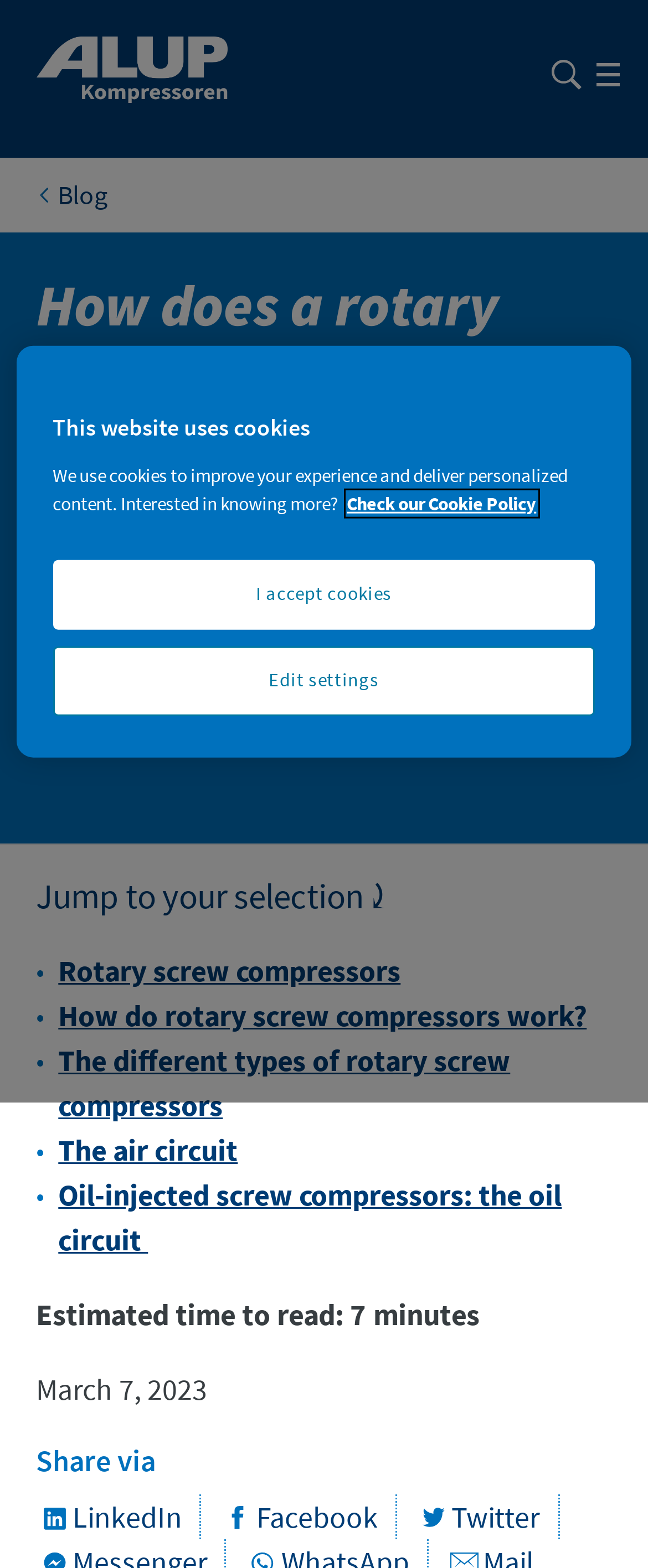Specify the bounding box coordinates for the region that must be clicked to perform the given instruction: "Share on LinkedIn".

[0.055, 0.955, 0.281, 0.979]